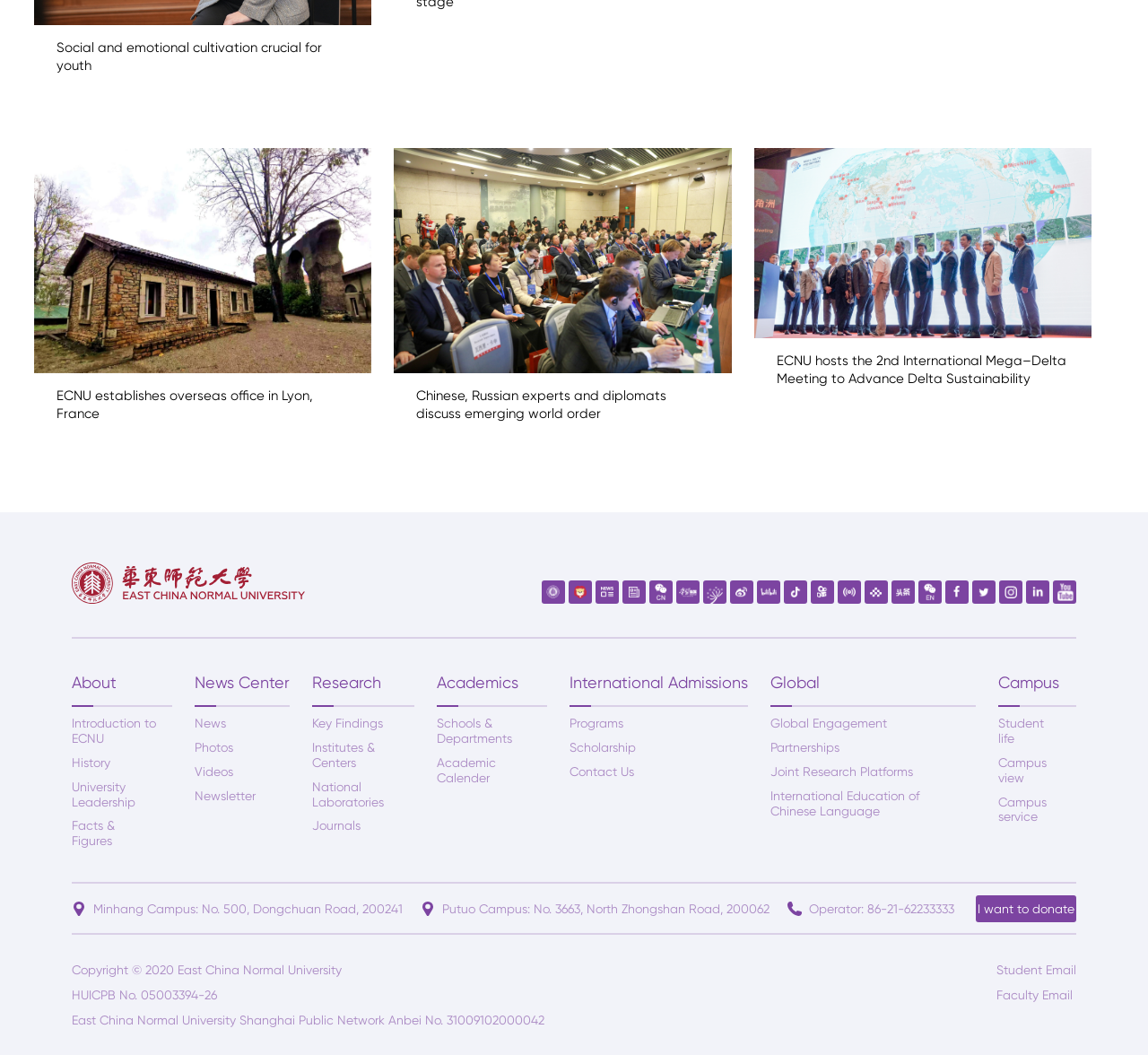Please identify the bounding box coordinates of the element that needs to be clicked to perform the following instruction: "Donate to the university".

[0.85, 0.849, 0.938, 0.874]